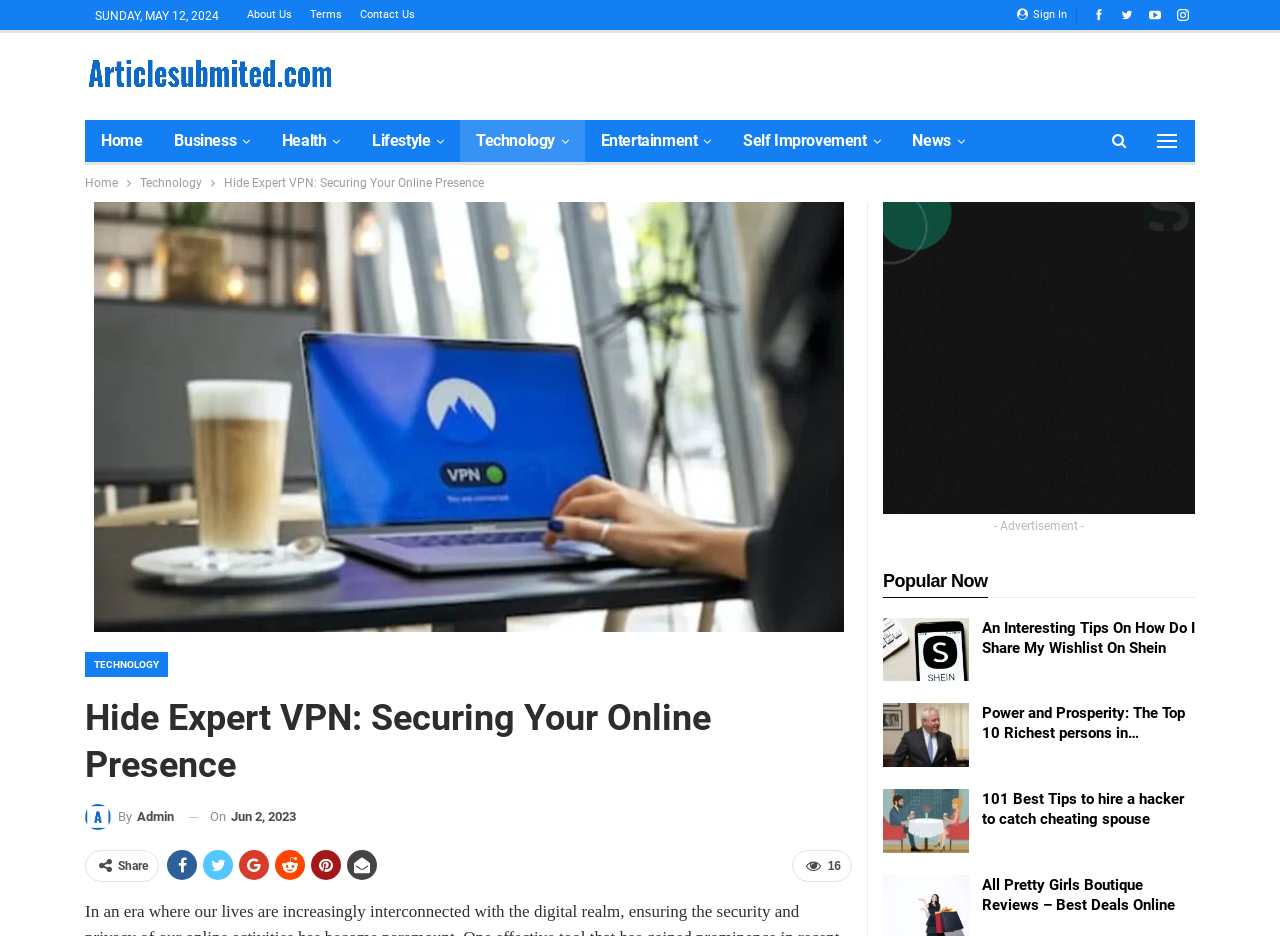Find the bounding box coordinates of the element you need to click on to perform this action: 'Click on the 'Sign In' button'. The coordinates should be represented by four float values between 0 and 1, in the format [left, top, right, bottom].

[0.805, 0.009, 0.834, 0.022]